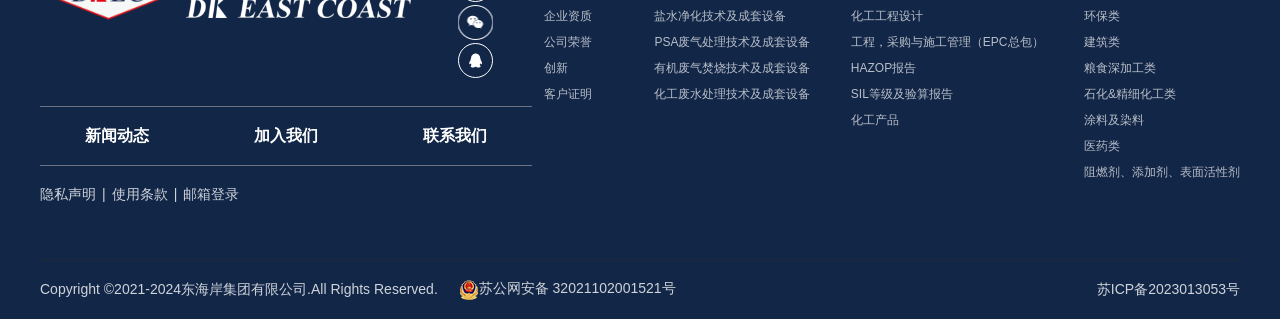How many links are there in the top section?
Using the visual information, reply with a single word or short phrase.

2